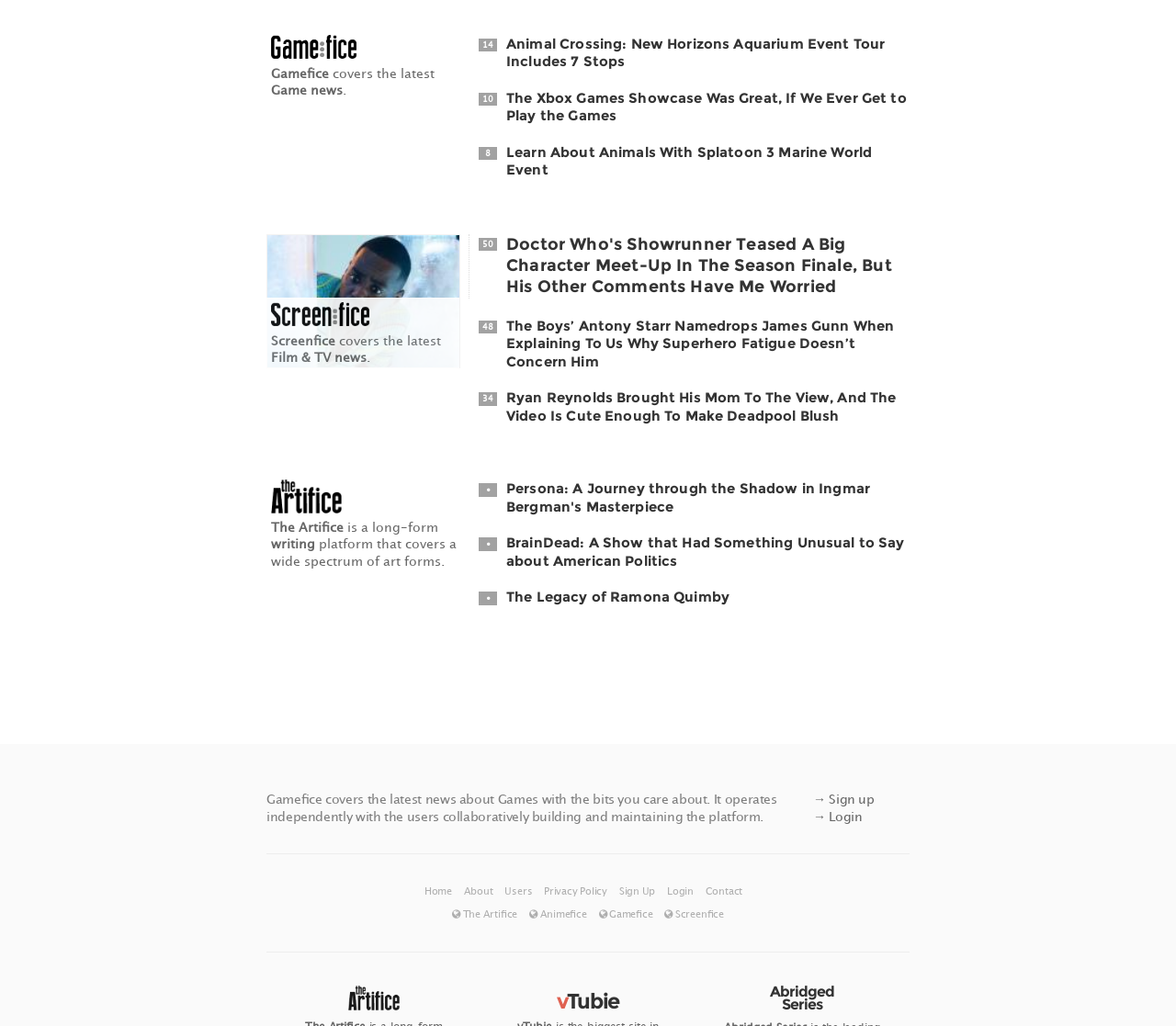What is the purpose of The Artifice?
Please answer the question with a detailed response using the information from the screenshot.

I found the answer by looking at the link with the text 'The Artifice' and the static text 'is a long-form writing platform that covers a wide spectrum of art forms.' next to it. This suggests that The Artifice is a platform for long-form writing about various art forms.